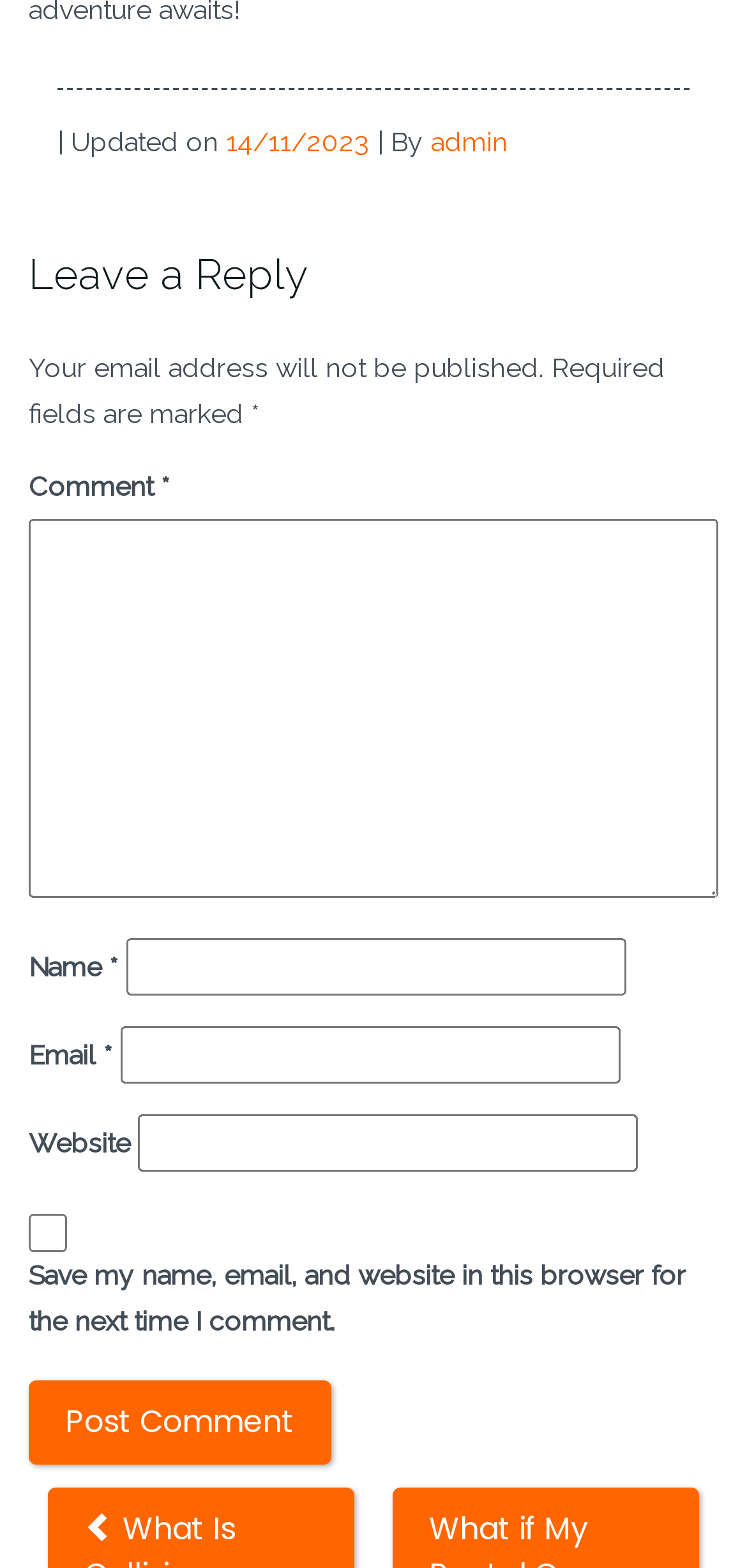Please identify the bounding box coordinates of the clickable area that will fulfill the following instruction: "Post a comment". The coordinates should be in the format of four float numbers between 0 and 1, i.e., [left, top, right, bottom].

[0.038, 0.88, 0.444, 0.934]